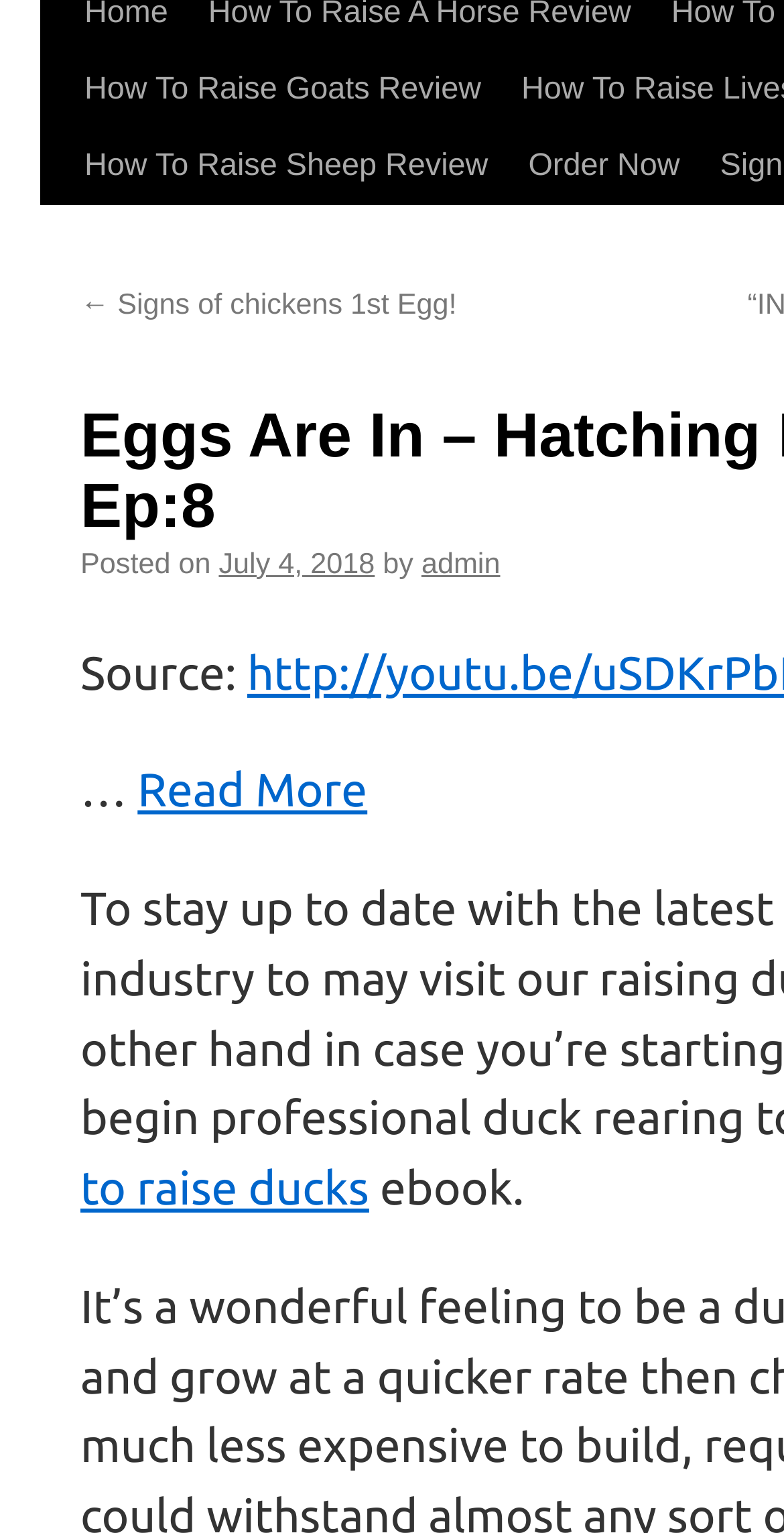Provide the bounding box for the UI element matching this description: "July 4, 2018".

[0.279, 0.408, 0.478, 0.429]